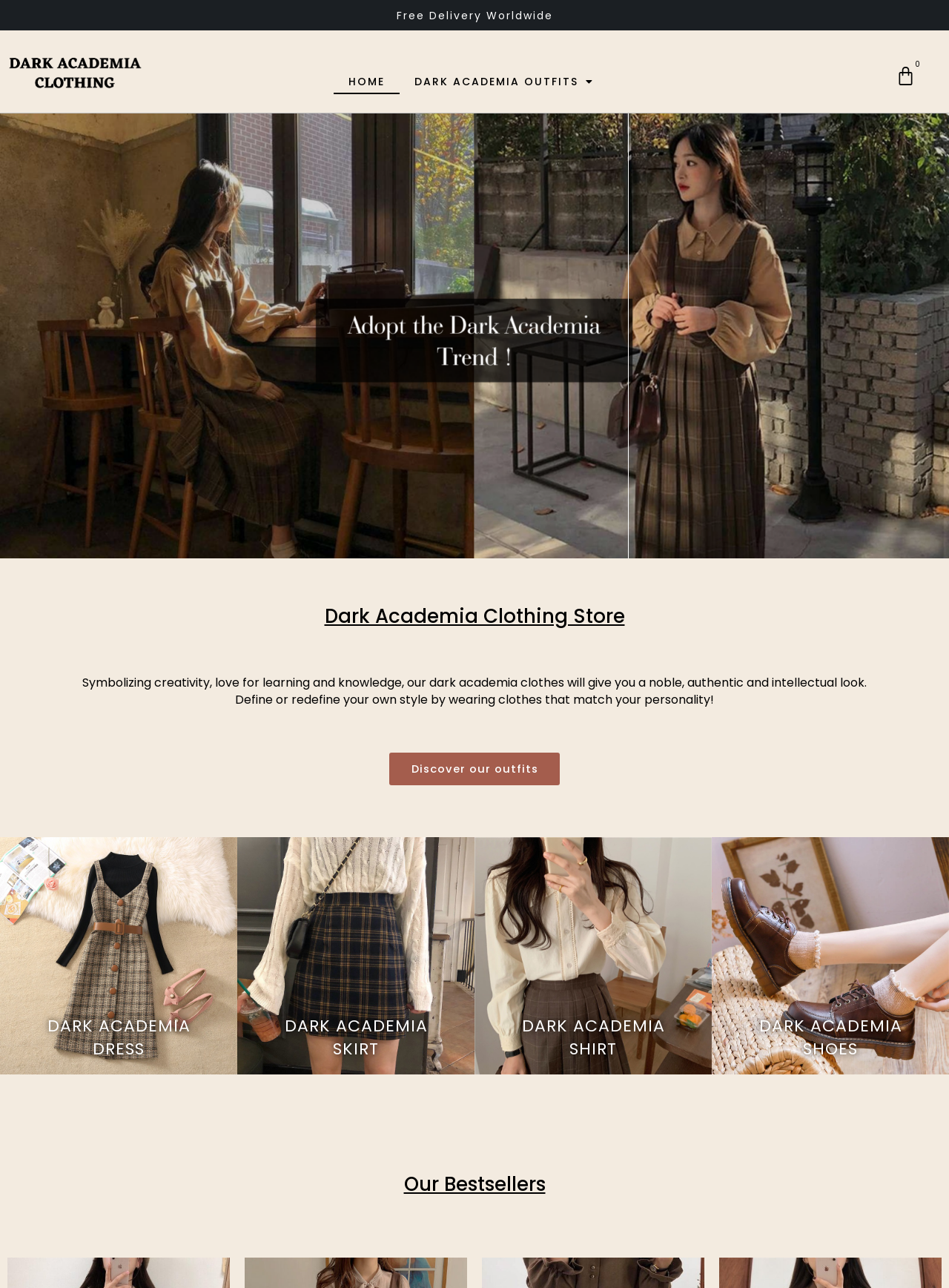Predict the bounding box of the UI element based on the description: "alt="Dark-Academia-Dress-collection"". The coordinates should be four float numbers between 0 and 1, formatted as [left, top, right, bottom].

[0.0, 0.651, 0.25, 0.835]